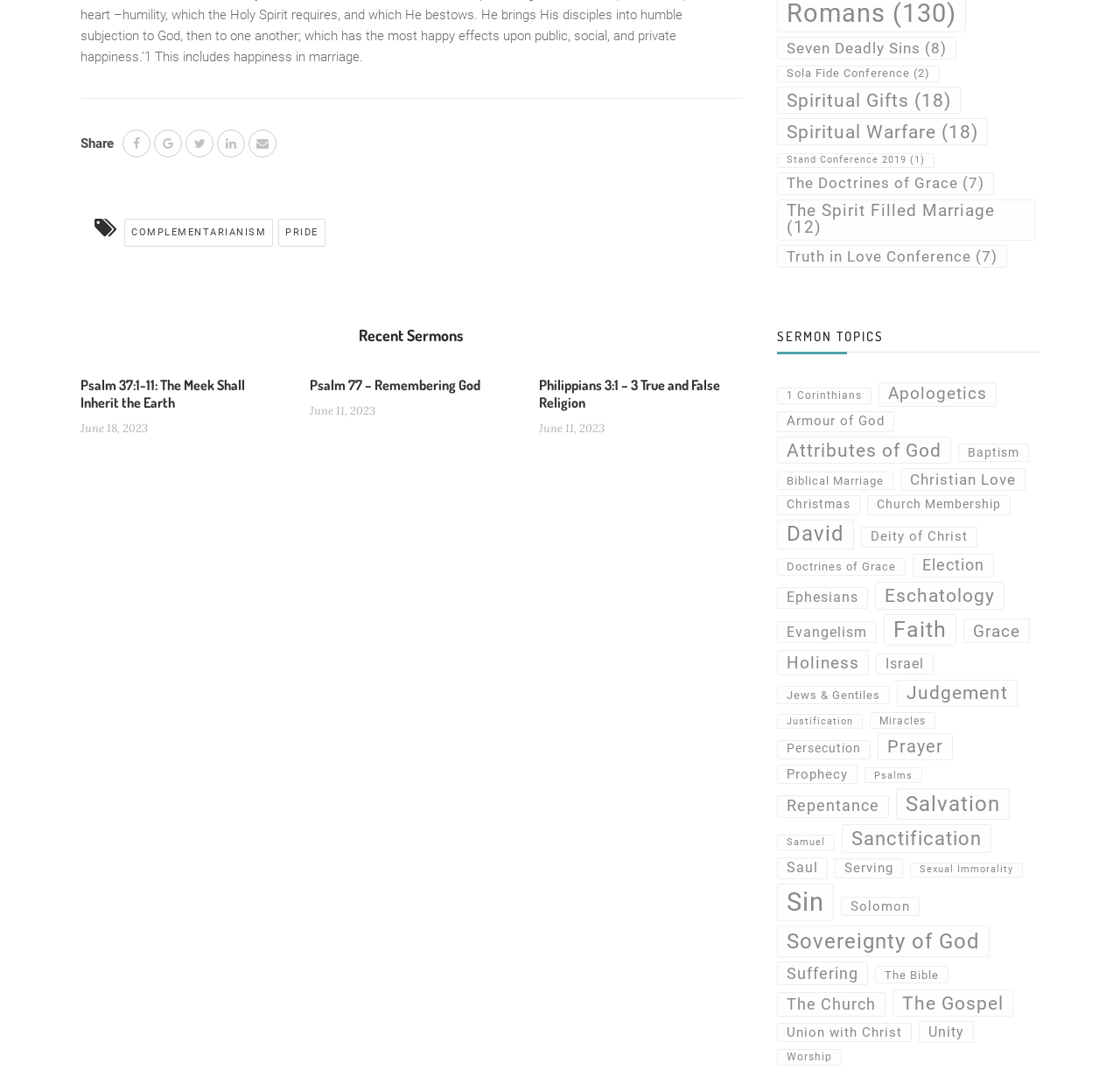Predict the bounding box coordinates of the area that should be clicked to accomplish the following instruction: "Explore sermons about 'Faith'". The bounding box coordinates should consist of four float numbers between 0 and 1, i.e., [left, top, right, bottom].

[0.789, 0.57, 0.854, 0.6]